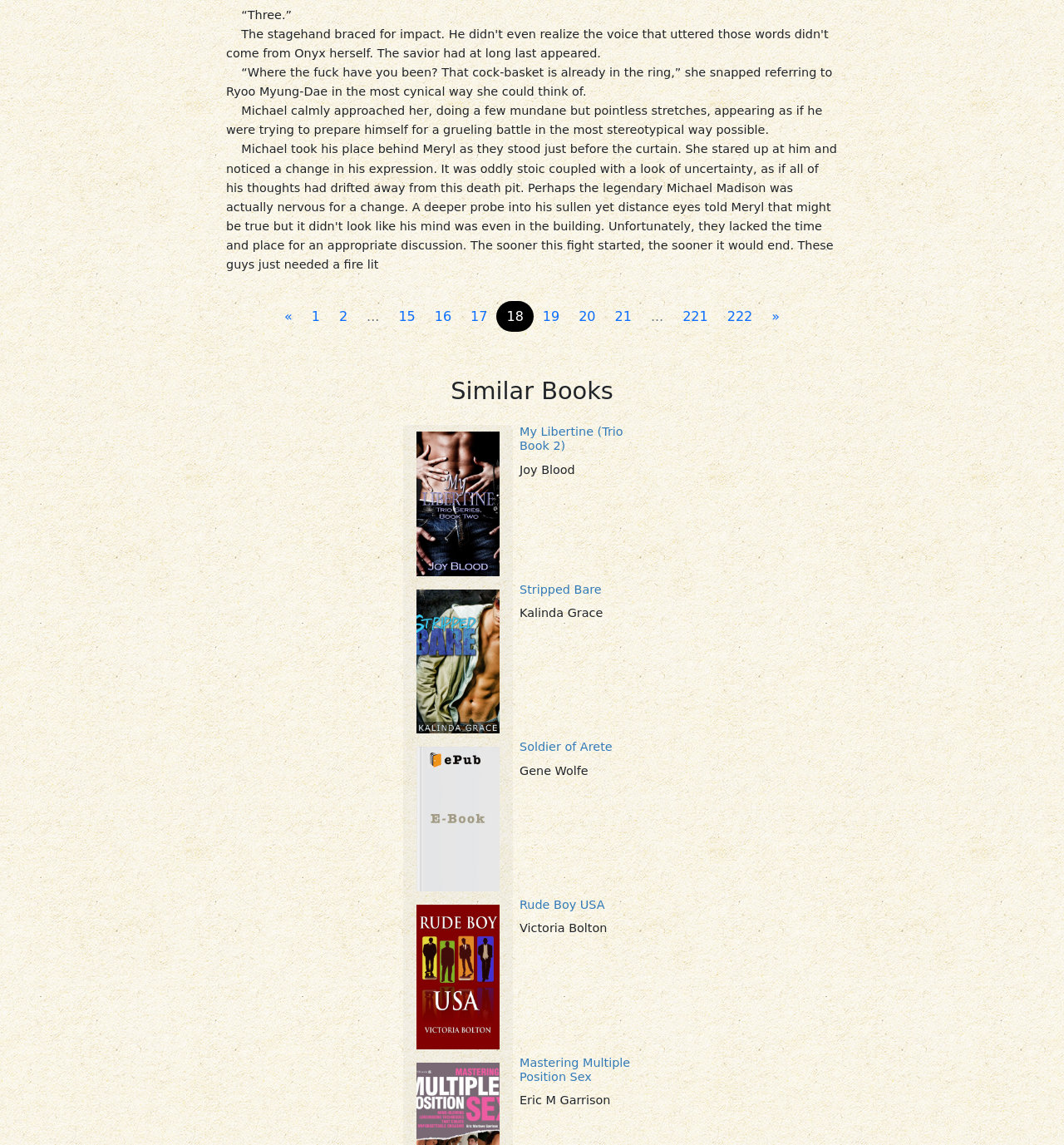Identify the bounding box coordinates of the clickable region to carry out the given instruction: "View similar book 'My Libertine (Trio Book 2)'".

[0.391, 0.433, 0.47, 0.445]